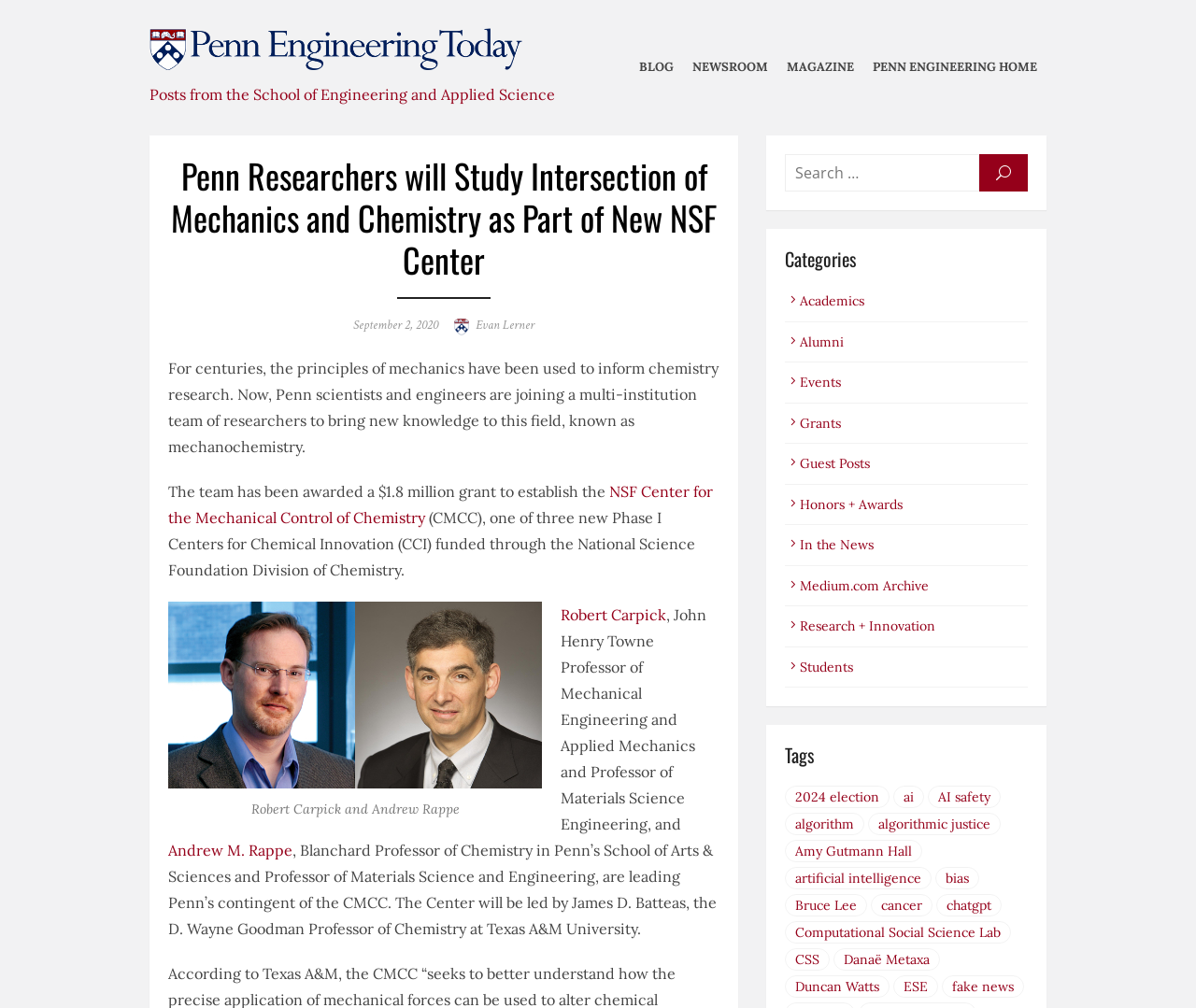Provide an in-depth caption for the webpage.

The webpage is about the Penn Engineering Blog, with a focus on a specific article titled "Penn Researchers will Study Intersection of Mechanics and Chemistry as Part of New NSF Center". The top section of the page features a navigation menu with links to "BLOG", "NEWSROOM", "MAGAZINE", and "PENN ENGINEERING HOME". Below this, there is a header section with the title of the article, a "Posted on" date, and an "Author" link.

The main content of the article is divided into several paragraphs, with a brief introduction to the topic of mechanochemistry and the awarding of a $1.8 million grant to establish the NSF Center for the Mechanical Control of Chemistry (CMCC). There is also an image of Robert Carpick and Andrew Rappe, with a caption.

The article continues with more details about the research and the team involved, including links to the researchers' names. The text is interspersed with links to related topics, such as the NSF Center and the National Science Foundation Division of Chemistry.

On the right-hand side of the page, there is a search bar with a "Search for:" label and a "U SEARCH" button. Below this, there are headings for "Categories" and "Tags", with links to various topics such as "Academics", "Alumni", "Events", and "Research + Innovation". The "Tags" section lists various keywords related to the article, such as "ai", "algorithm", and "artificial intelligence", with the number of items associated with each tag in parentheses.